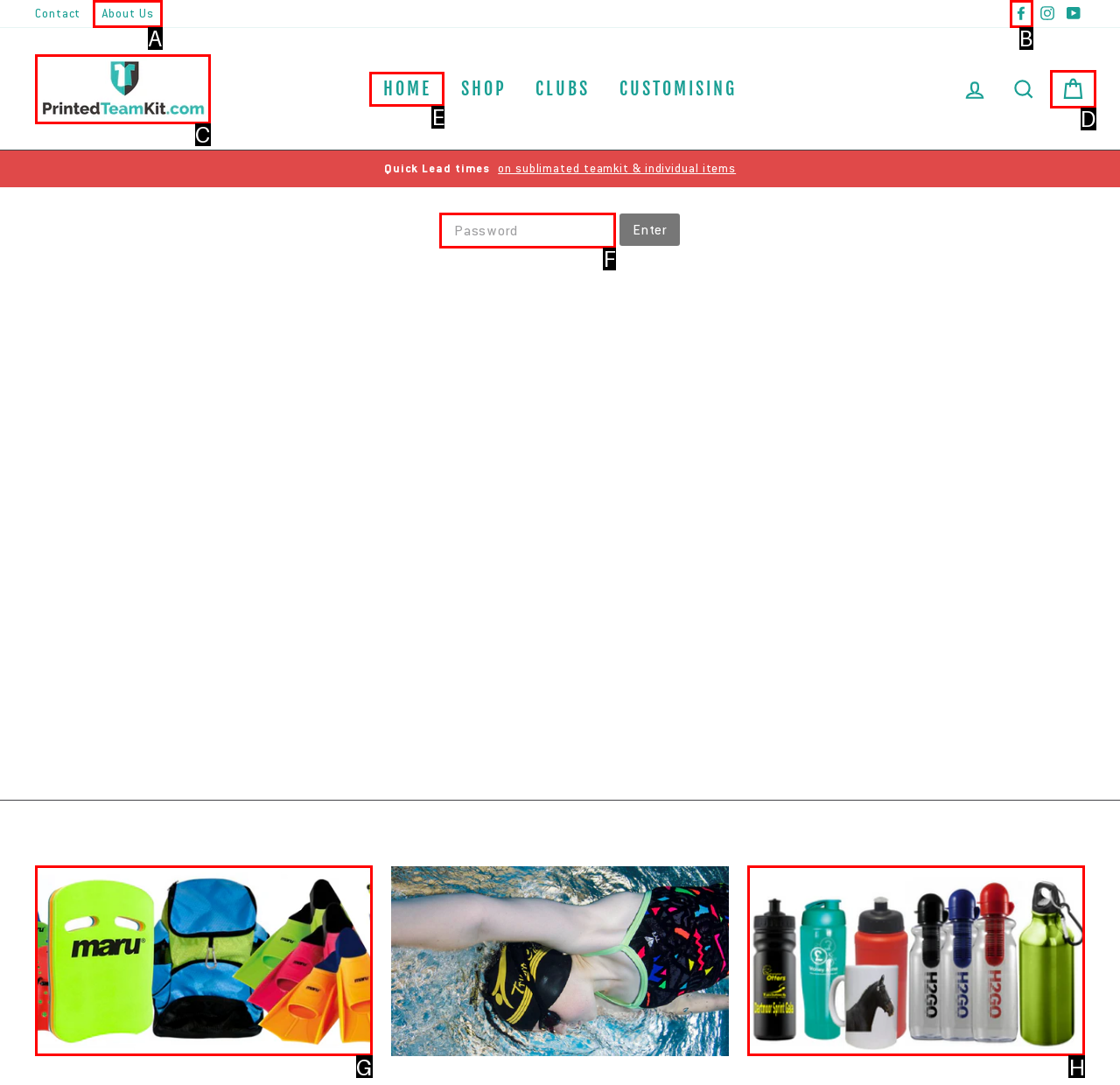From the given choices, identify the element that matches: About Us
Answer with the letter of the selected option.

A